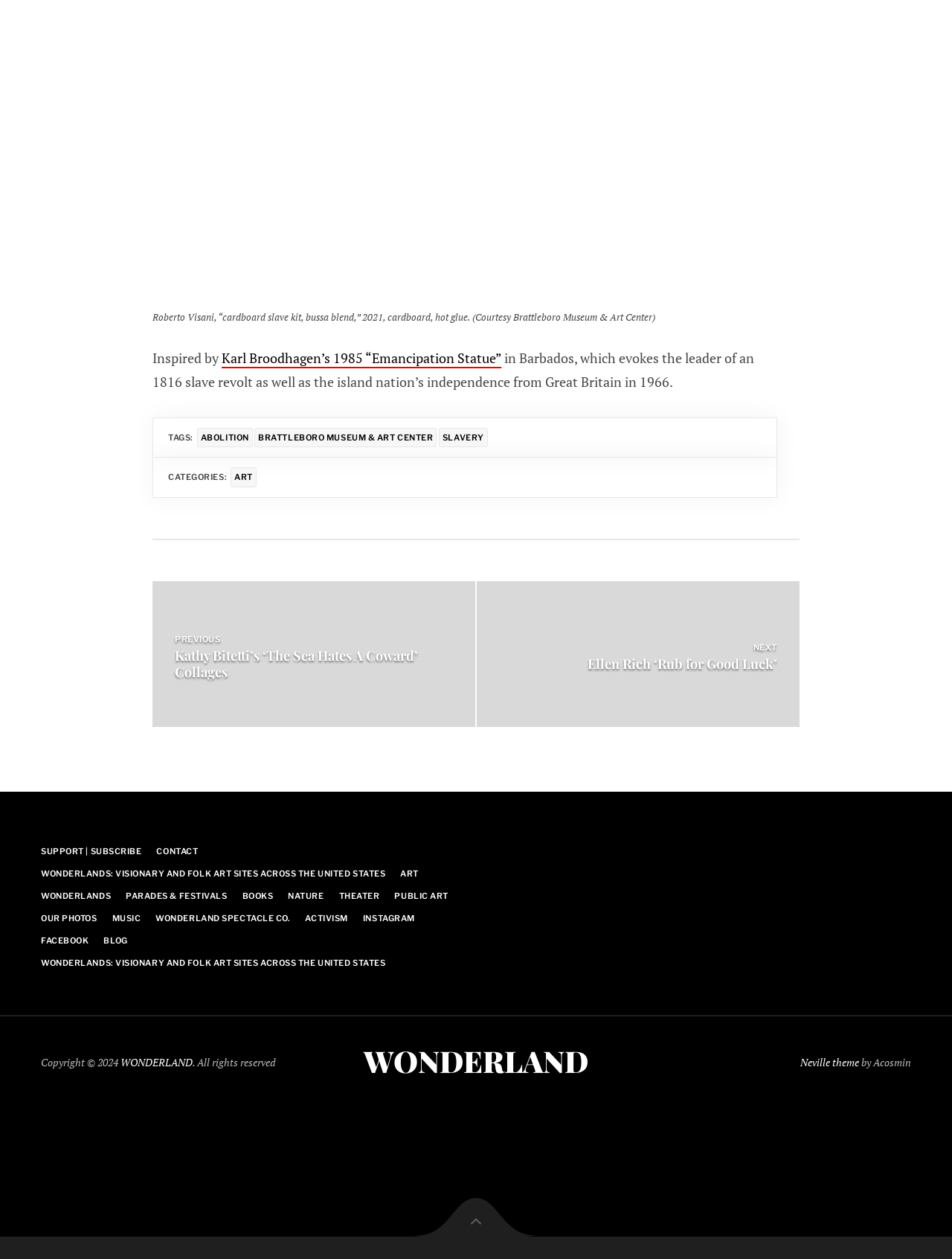Locate the bounding box coordinates of the element that should be clicked to execute the following instruction: "Go to the 'Ellen Rich ‘Rub for Good Luck’' exhibition".

[0.617, 0.52, 0.816, 0.534]